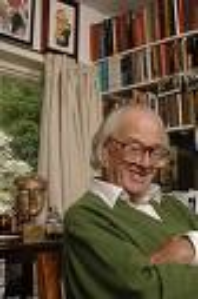Is the atmosphere in the room inviting?
Carefully analyze the image and provide a detailed answer to the question.

The caption states that 'sunlight filters through a nearby window, enhancing the inviting atmosphere of this space', which suggests that the room is warm and welcoming, and that the natural light adds to its coziness.